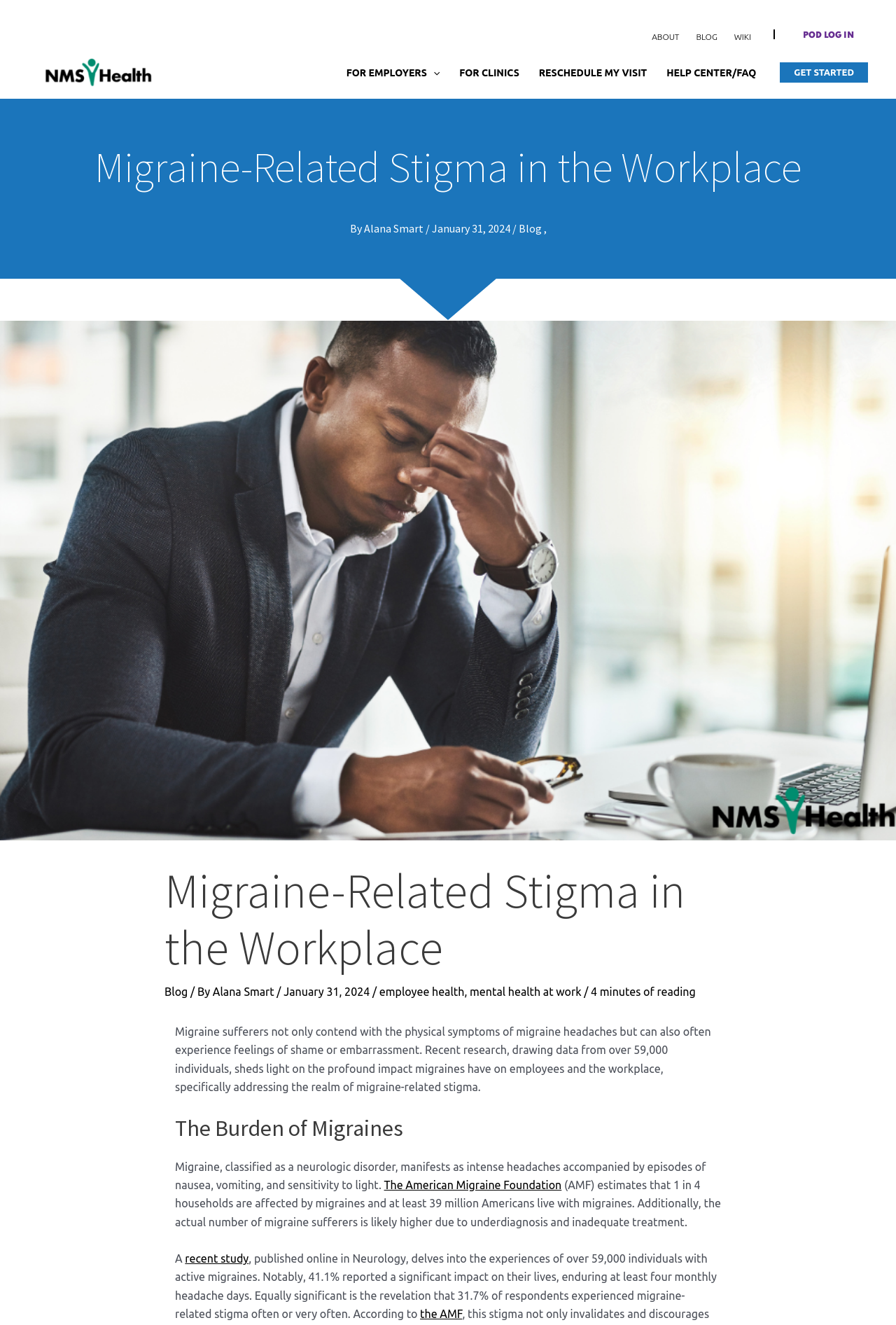Given the content of the image, can you provide a detailed answer to the question?
What is the name of the website?

The name of the website can be found in the top-left corner of the webpage, where the logo 'NMS Health' is displayed.